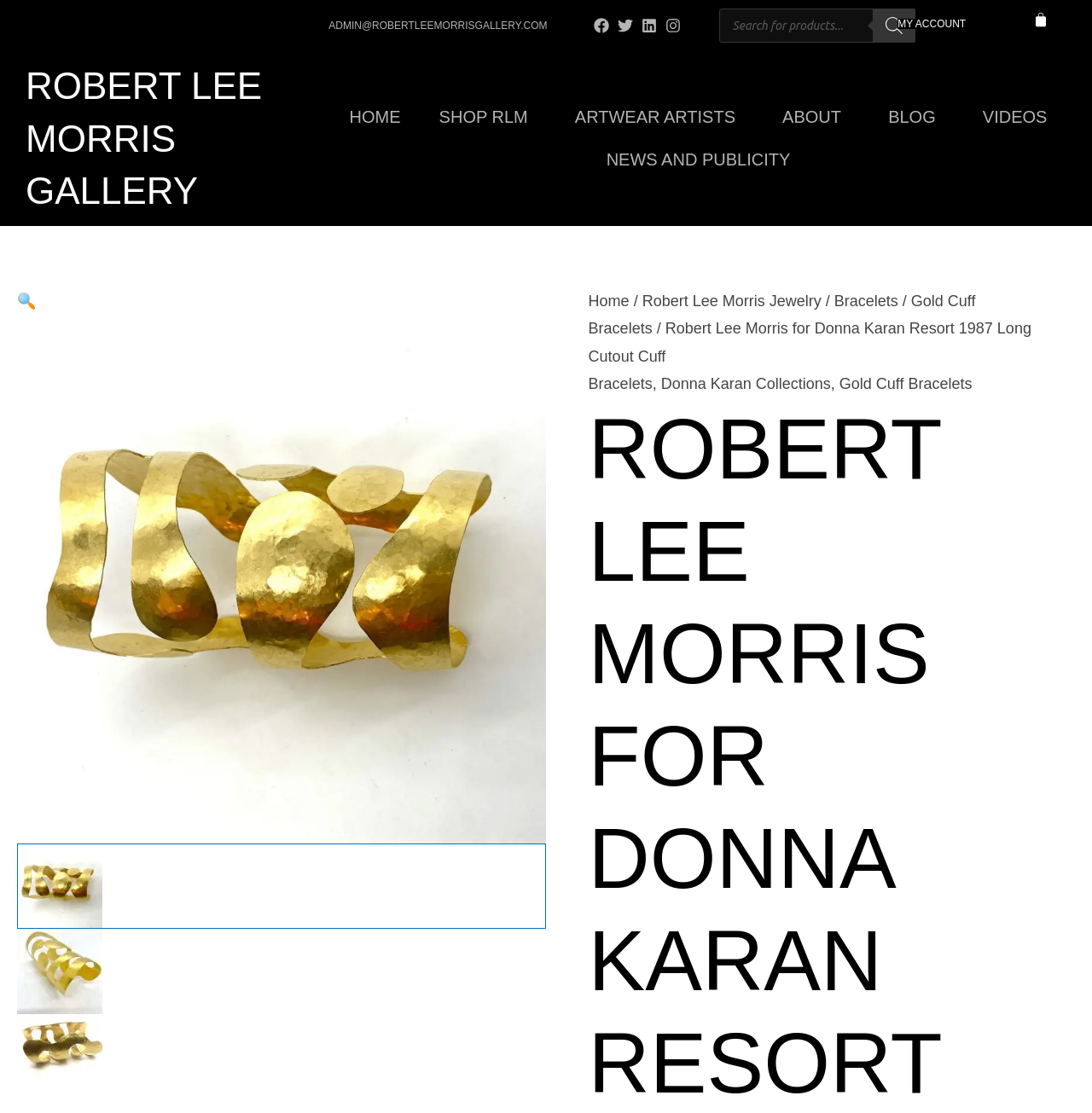Please provide a comprehensive response to the question based on the details in the image: Who is the designer of the featured jewelry?

The designer of the featured jewelry is Robert Lee Morris, as indicated by the breadcrumb navigation and the product description, which mentions 'Robert Lee Morris for Donna Karan Resort 1987 Long Cutout Cuff'.